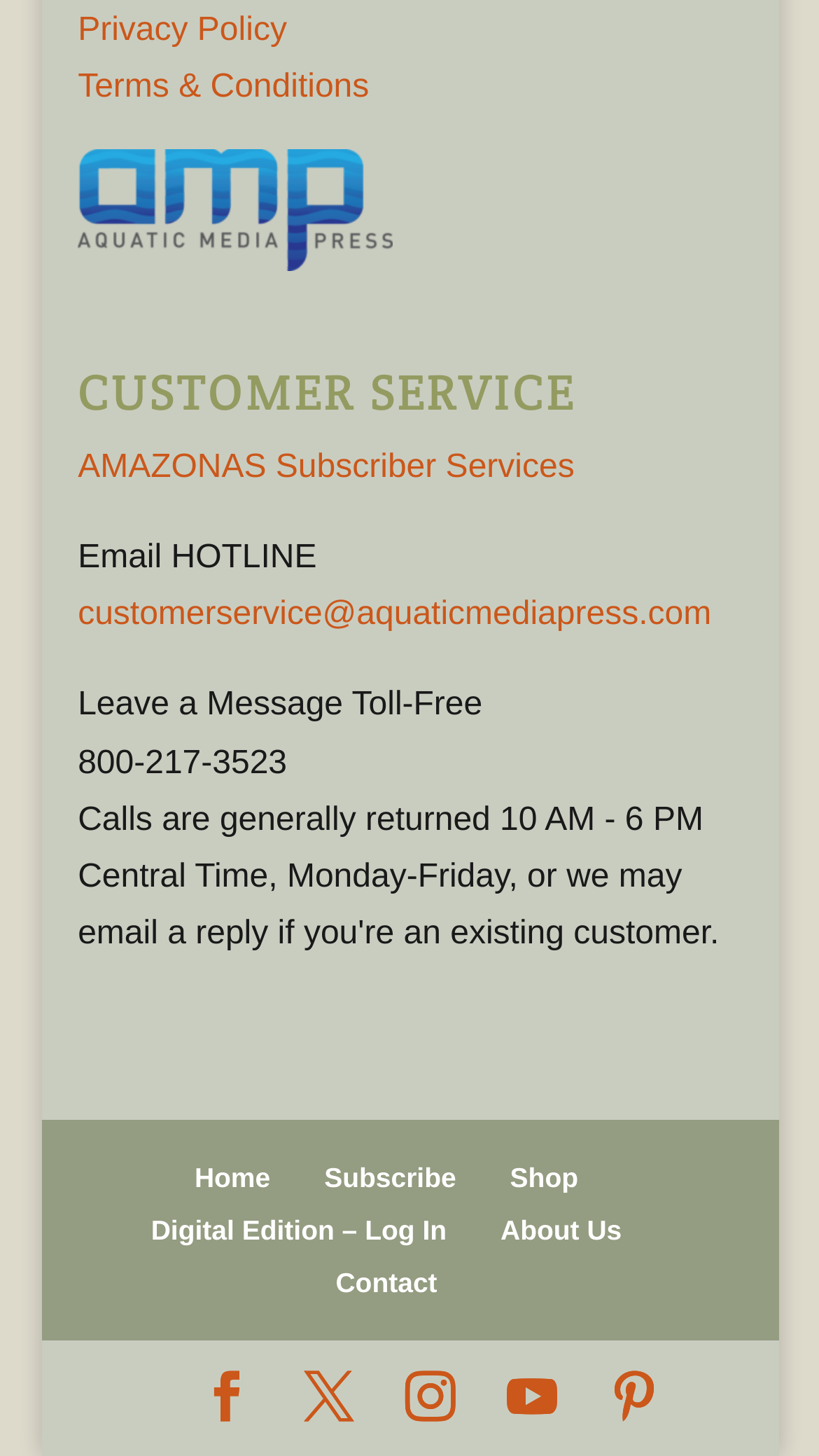Find the UI element described as: "Digital Edition – Log In" and predict its bounding box coordinates. Ensure the coordinates are four float numbers between 0 and 1, [left, top, right, bottom].

[0.184, 0.833, 0.545, 0.855]